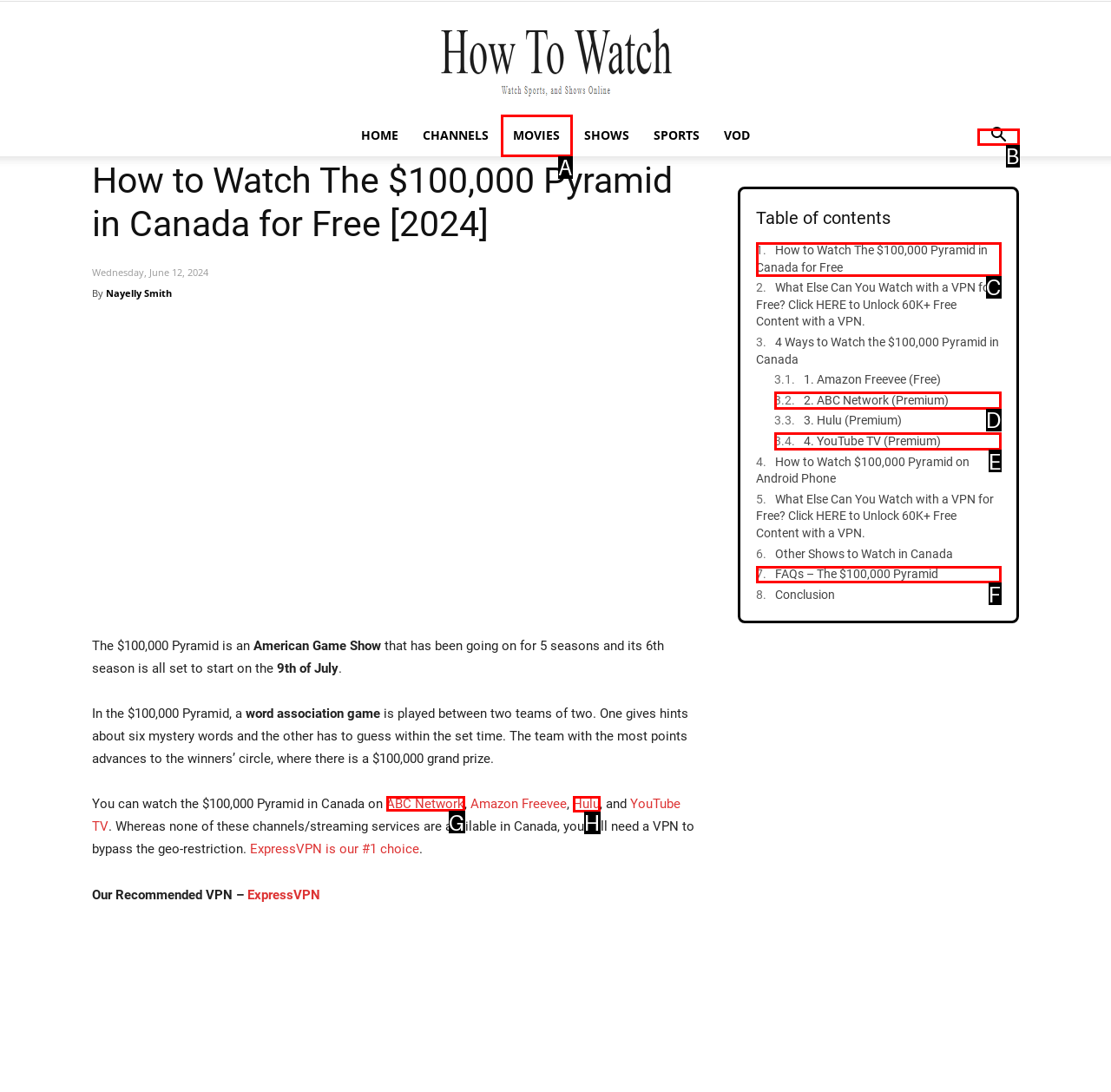What is the letter of the UI element you should click to Read more about watching $100,000 Pyramid on ABC Network? Provide the letter directly.

G